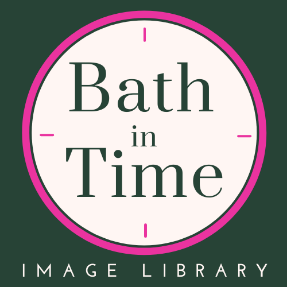Respond to the question below with a single word or phrase:
What is the purpose of the 'Bath in Time' image library?

Archiving and making accessible historical images